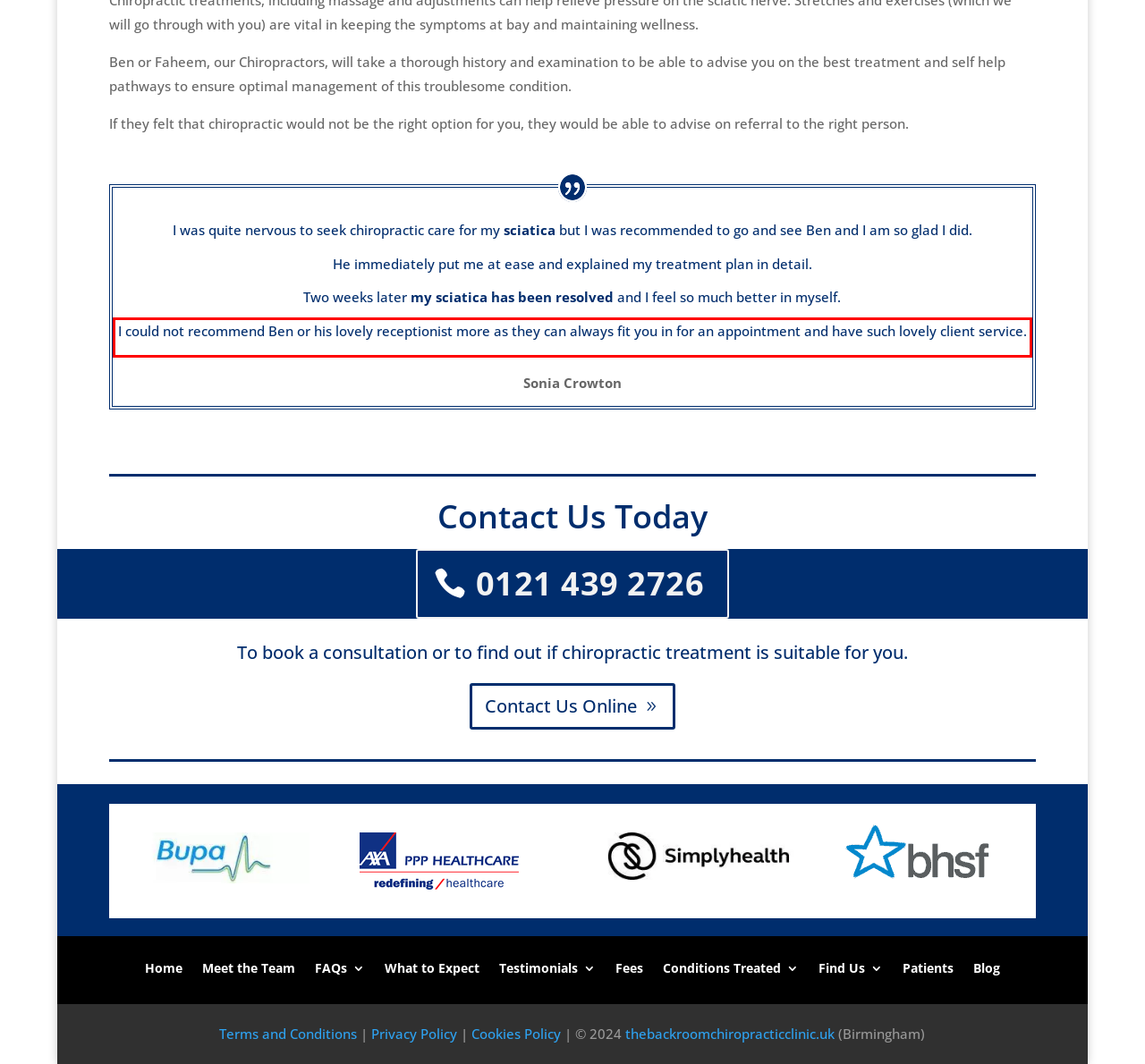Look at the screenshot of the webpage, locate the red rectangle bounding box, and generate the text content that it contains.

I could not recommend Ben or his lovely receptionist more as they can always fit you in for an appointment and have such lovely client service.